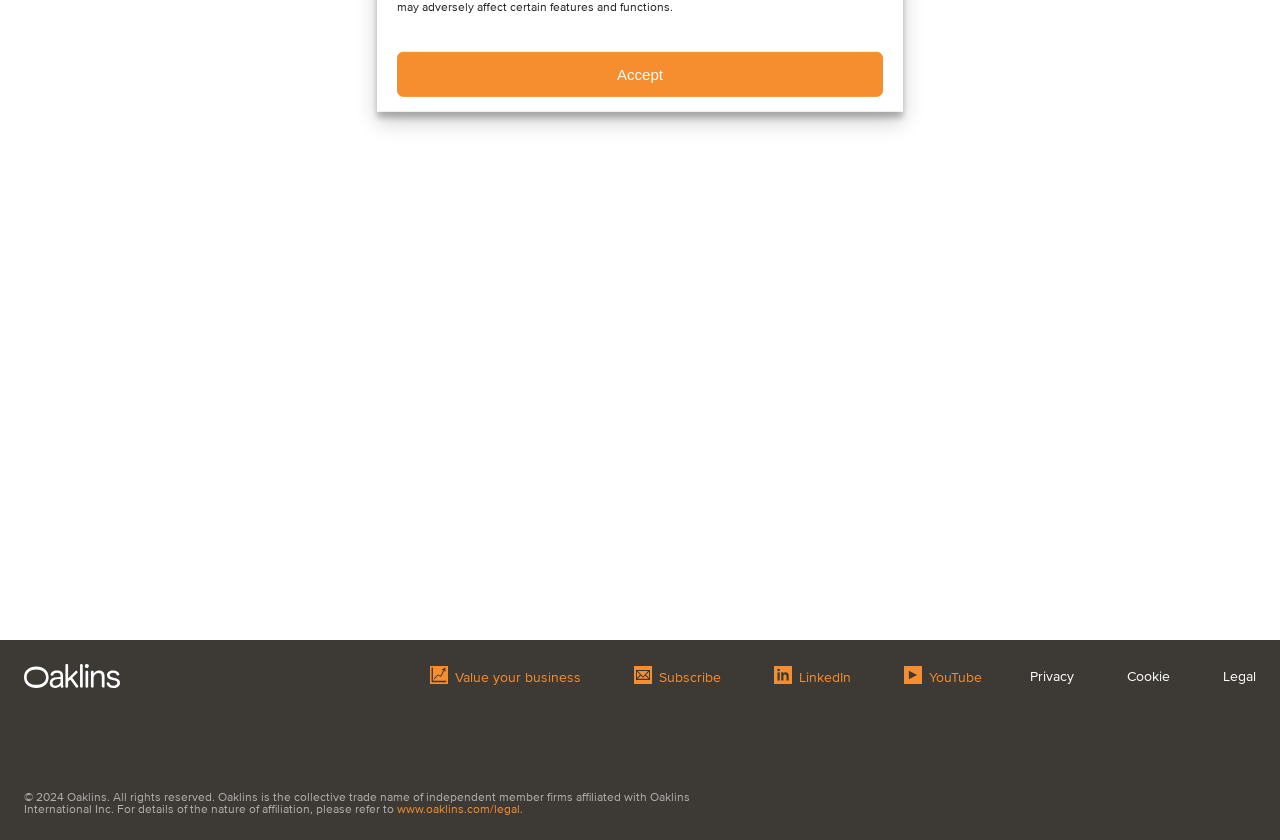Predict the bounding box for the UI component with the following description: "Accept".

[0.31, 0.062, 0.69, 0.116]